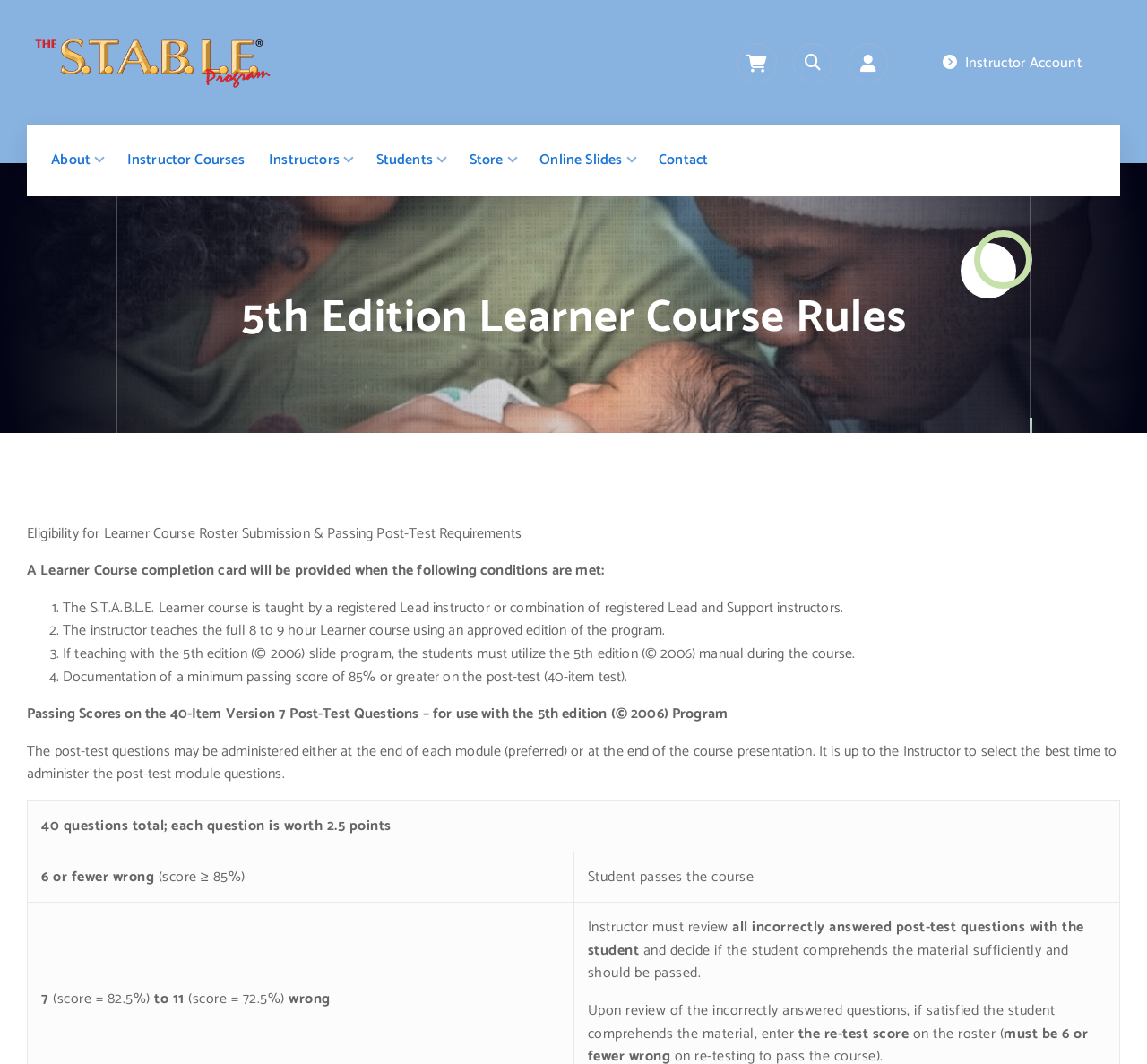Identify the bounding box coordinates of the region I need to click to complete this instruction: "Click the '' button".

[0.691, 0.04, 0.726, 0.077]